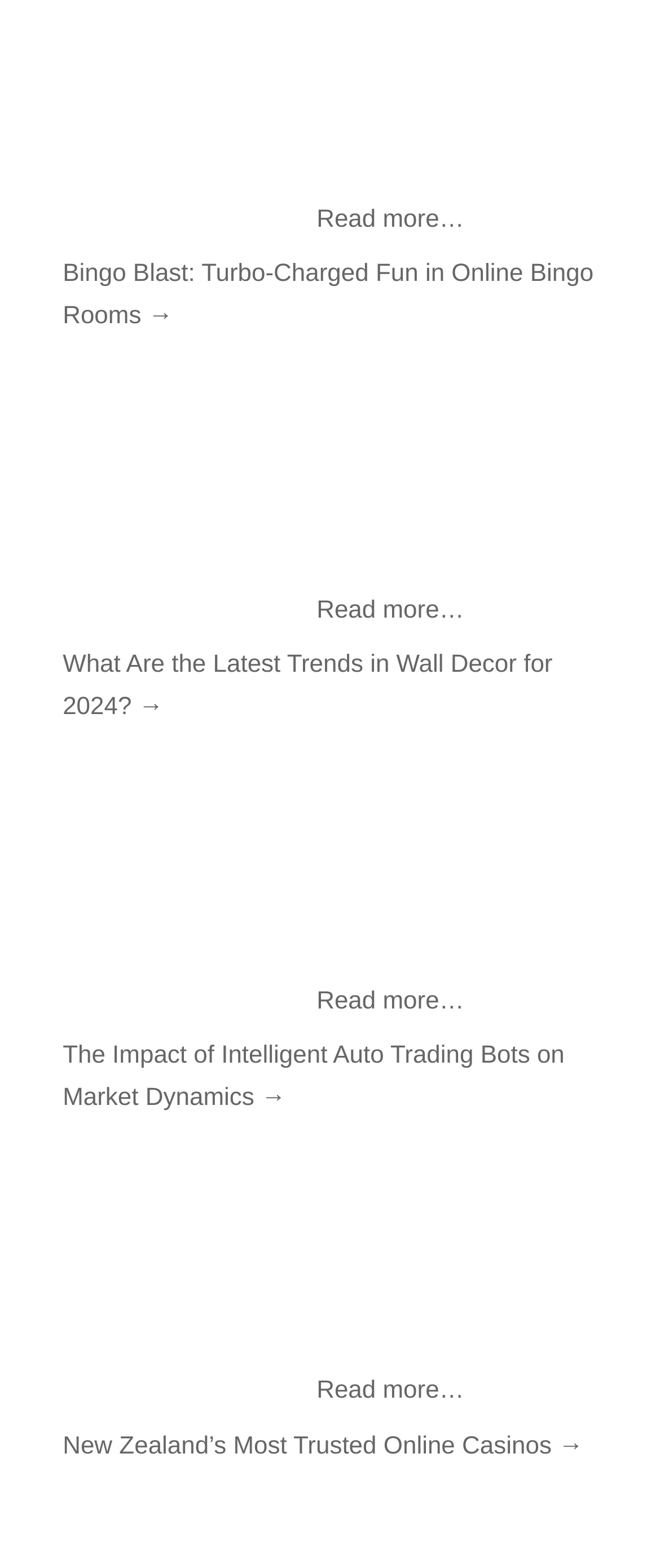How many articles are on this webpage?
Please use the image to provide an in-depth answer to the question.

I counted the number of 'Read more…' links on the webpage, which indicates the number of articles. There are 5 'Read more…' links, so there are 5 articles.